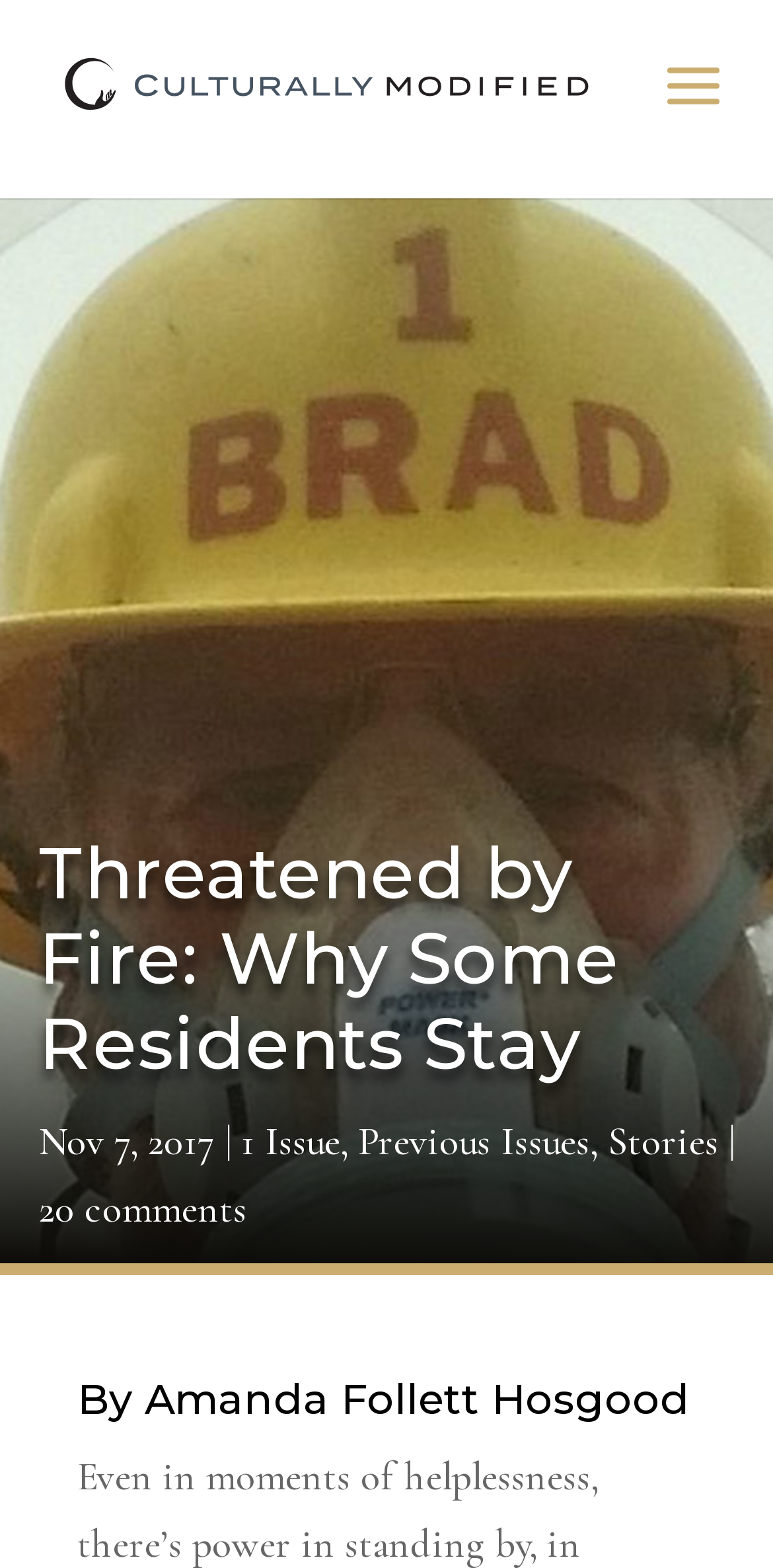Find the bounding box of the UI element described as follows: "Stories".

[0.786, 0.713, 0.929, 0.743]